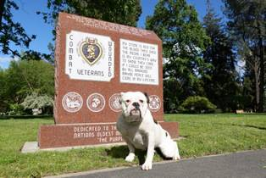What is the bulldog sitting in front of?
Kindly answer the question with as much detail as you can.

The caption describes the scene as a bulldog sitting in front of a monument dedicated to combat veterans, which indicates the bulldog's location.